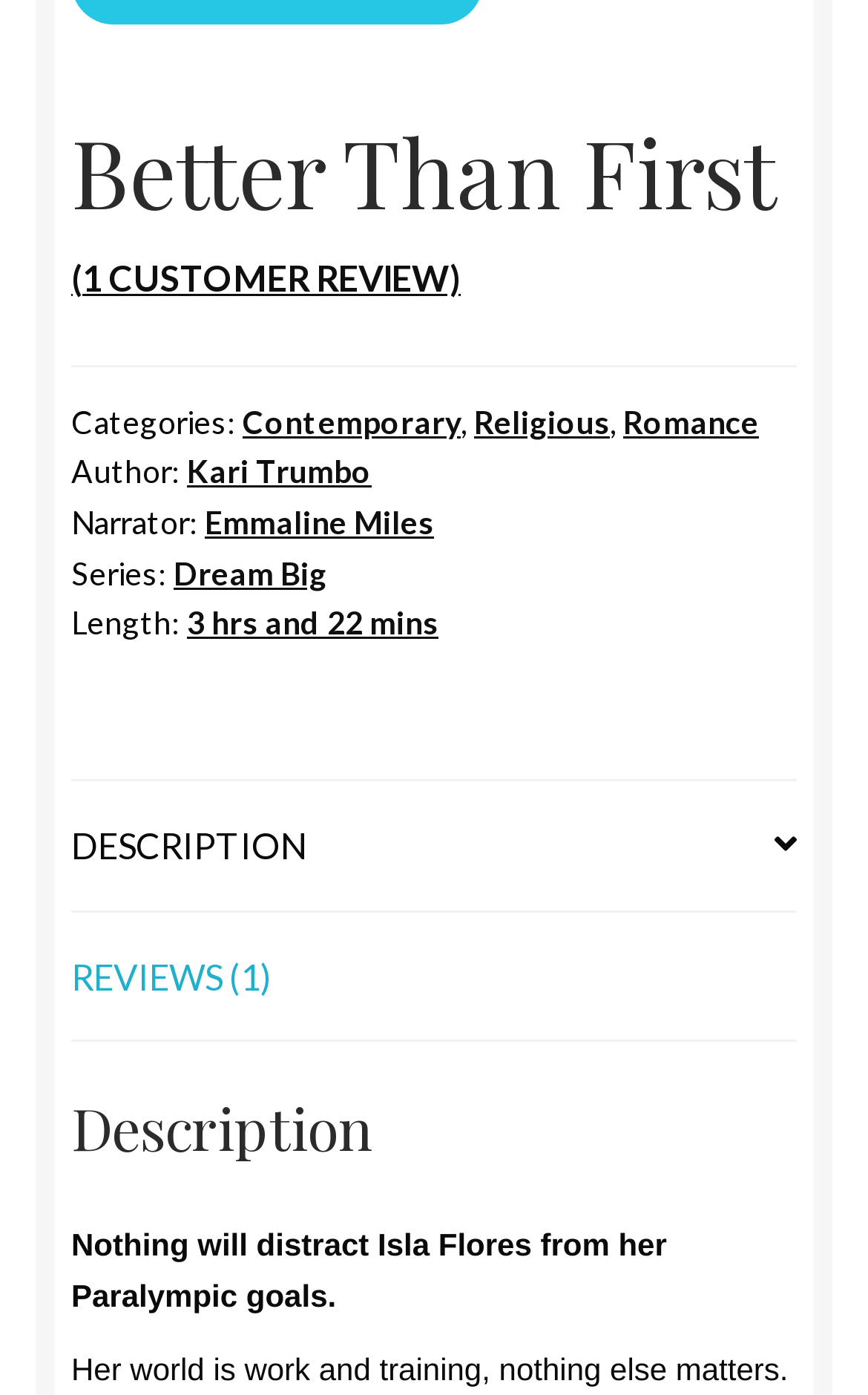Please reply to the following question with a single word or a short phrase:
How many customer reviews are there?

1